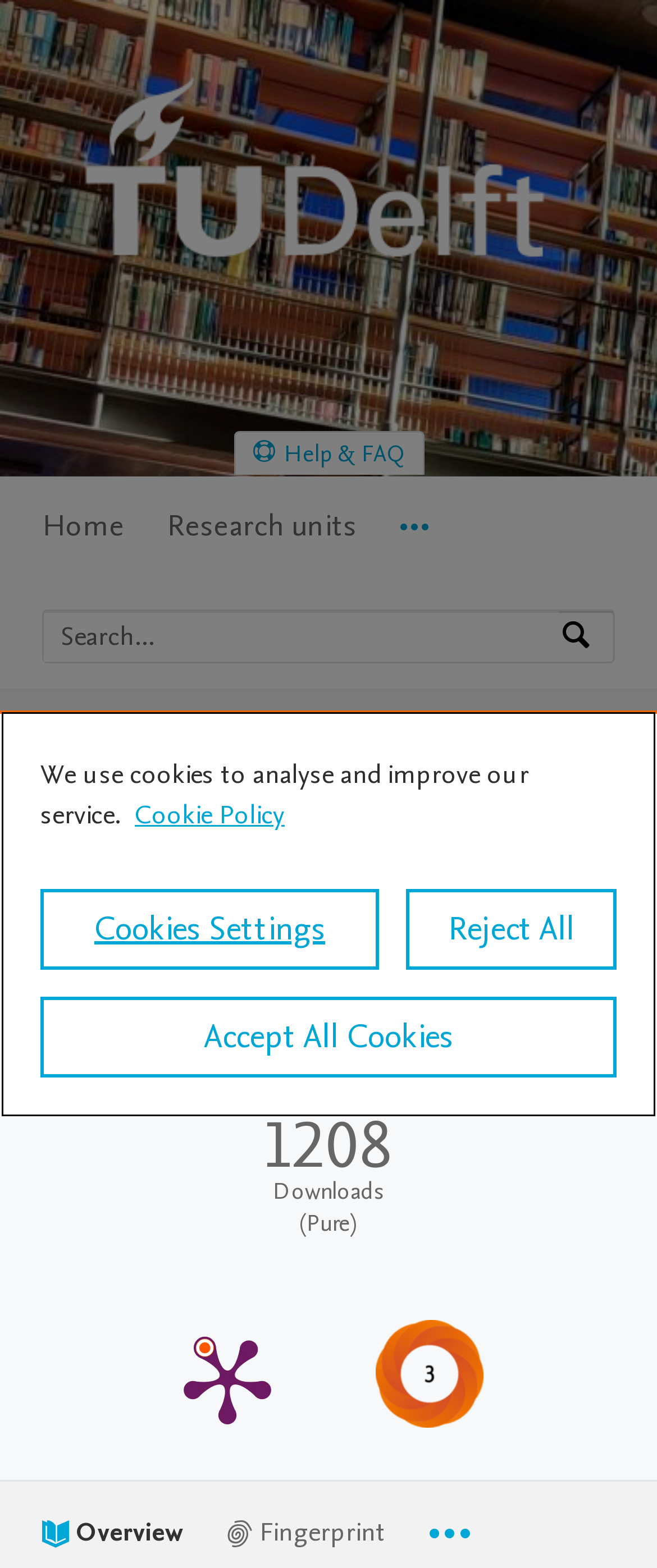Determine the bounding box coordinates of the clickable region to carry out the instruction: "View related article TaroWorks Releases".

None